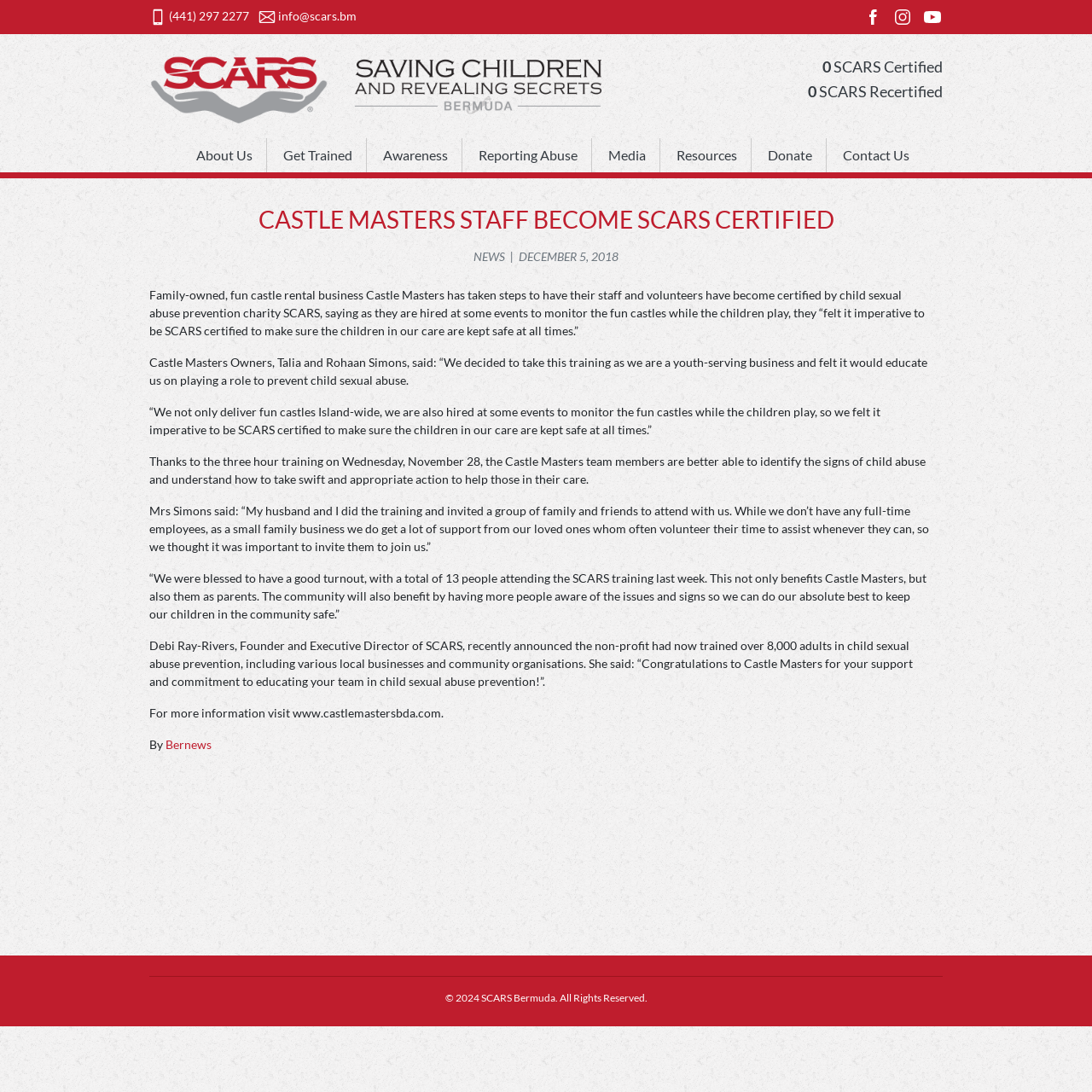From the details in the image, provide a thorough response to the question: How many people attended the SCARS training with Castle Masters?

According to the article, Mrs Simons said that they had a good turnout, with a total of 13 people attending the SCARS training last week.